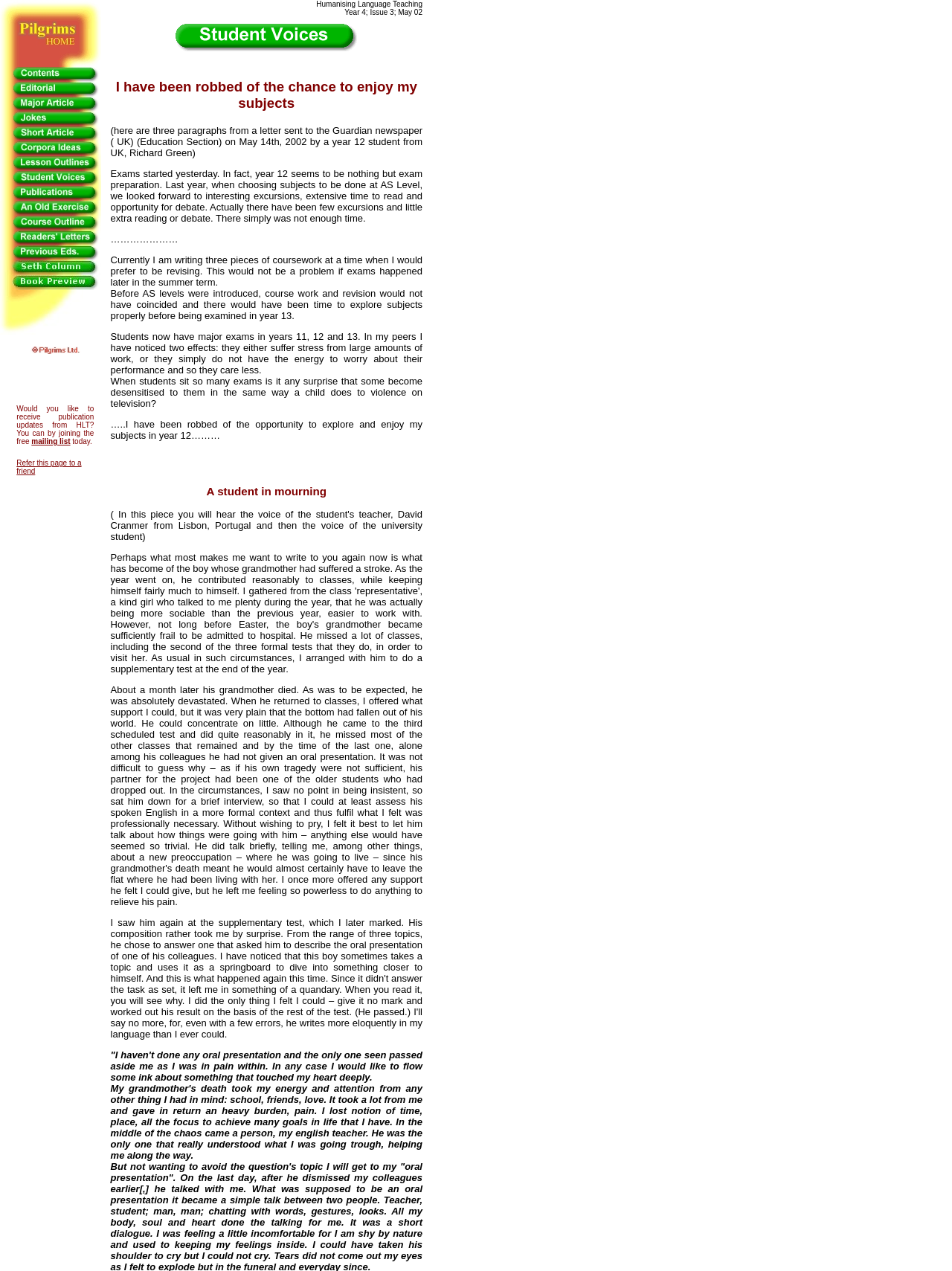Please respond to the question with a concise word or phrase:
What is the title of the first article?

I have been robbed of the chance to enjoy my subjects